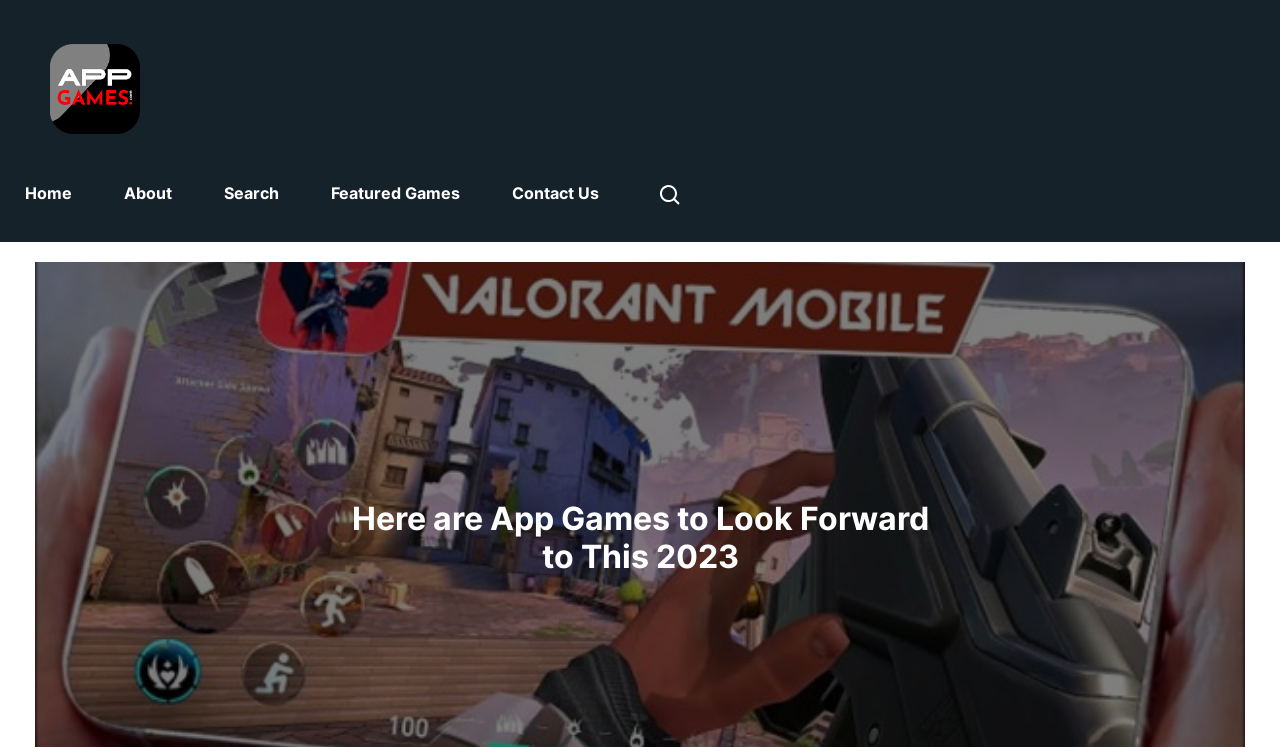Identify the coordinates of the bounding box for the element described below: "Featured Games". Return the coordinates as four float numbers between 0 and 1: [left, top, right, bottom].

[0.259, 0.244, 0.359, 0.273]